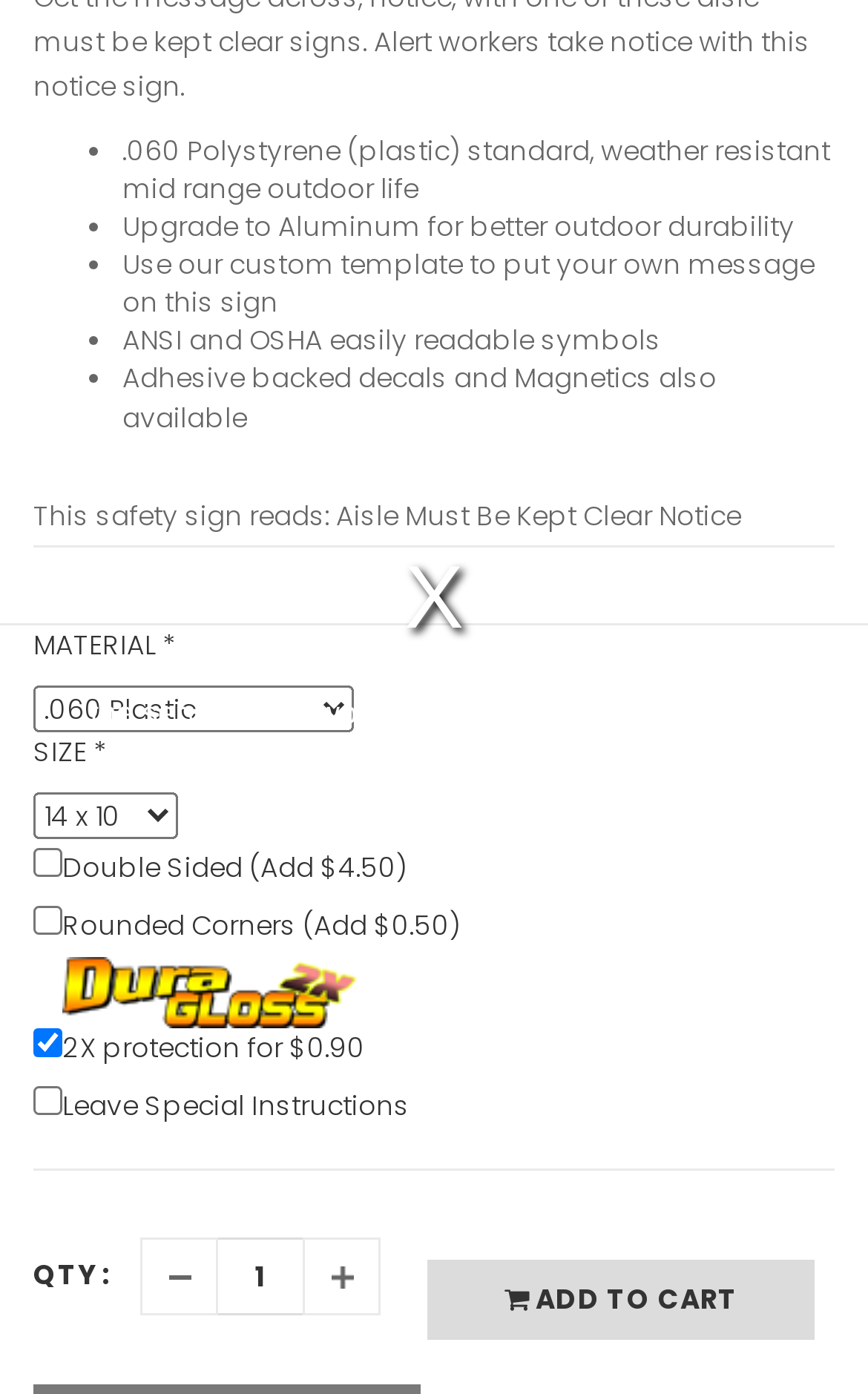Determine the coordinates of the bounding box that should be clicked to complete the instruction: "check February 2022". The coordinates should be represented by four float numbers between 0 and 1: [left, top, right, bottom].

None